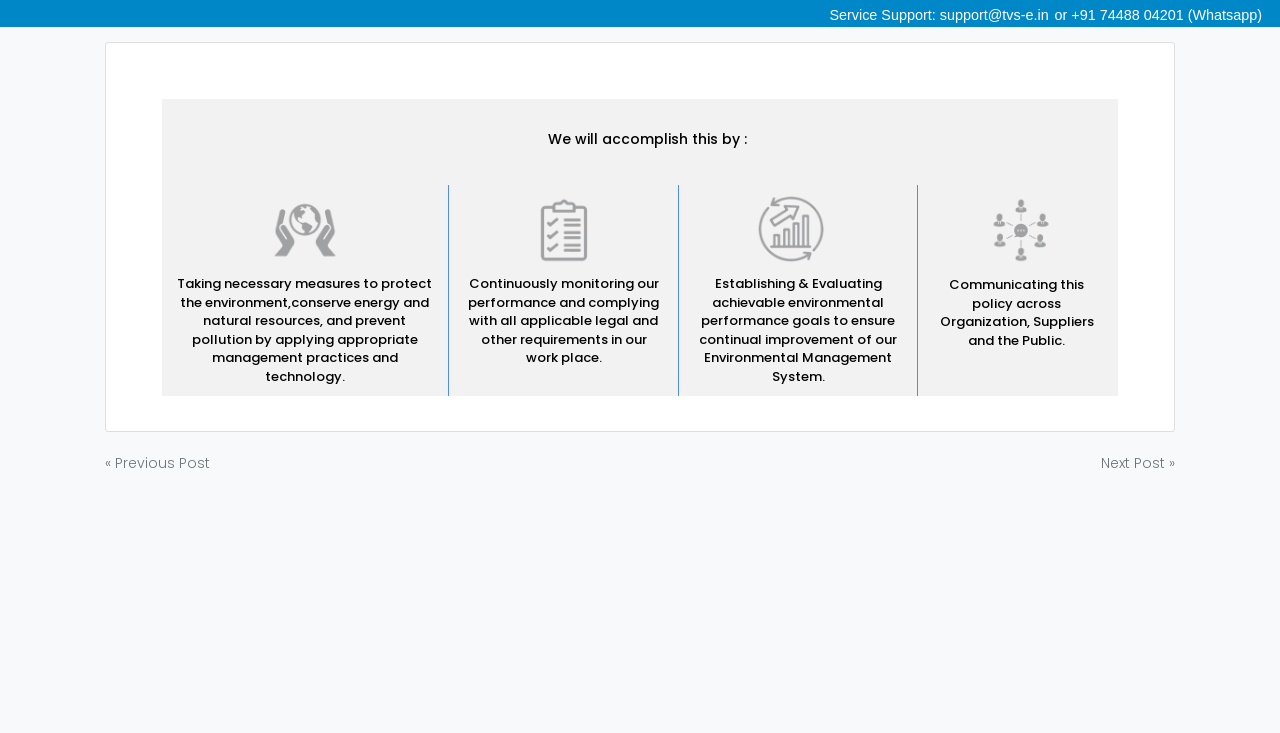What is the company's commitment to environmental management?
From the details in the image, answer the question comprehensively.

The company is committed to continually improving its Environmental Management System, as stated in the webpage content.